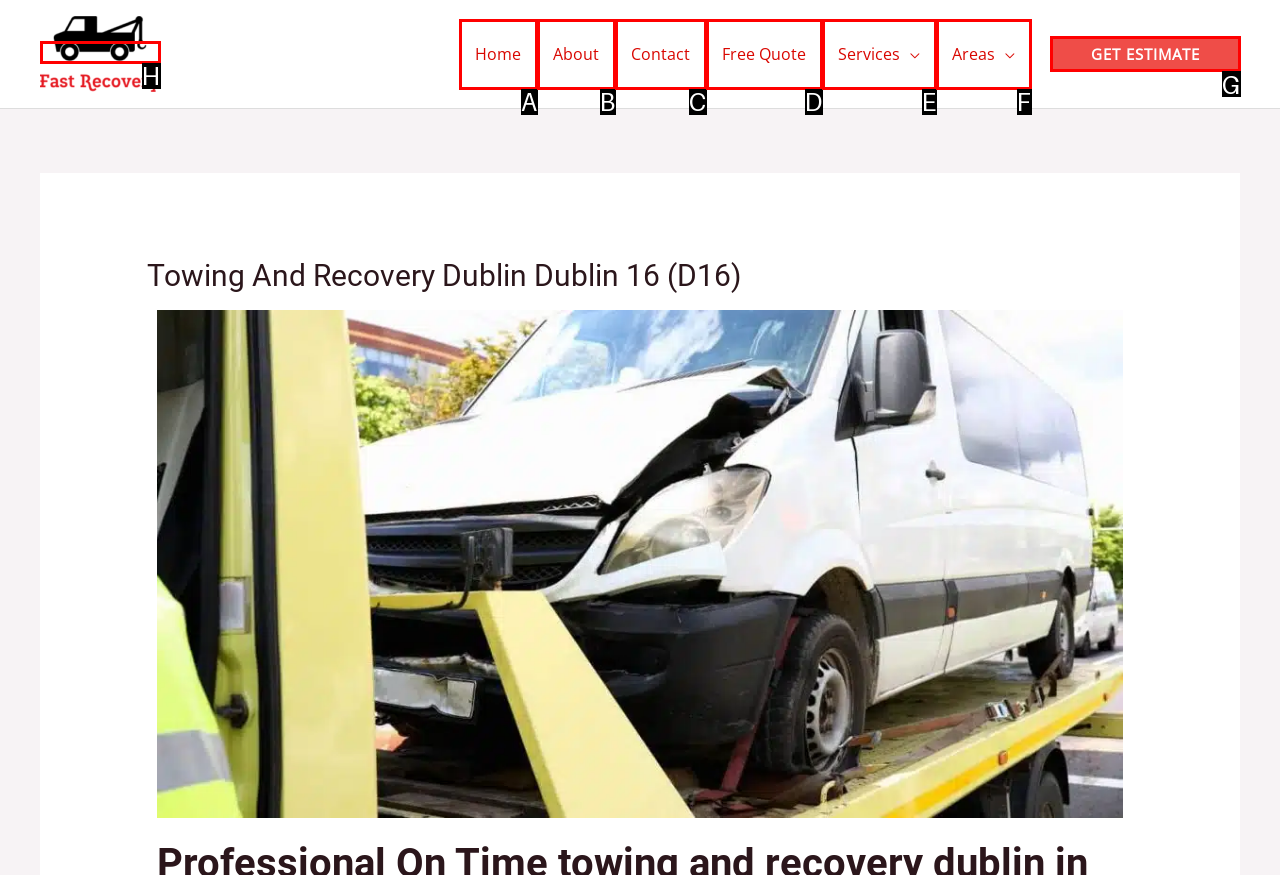Which option should I select to accomplish the task: Get an estimate? Respond with the corresponding letter from the given choices.

G